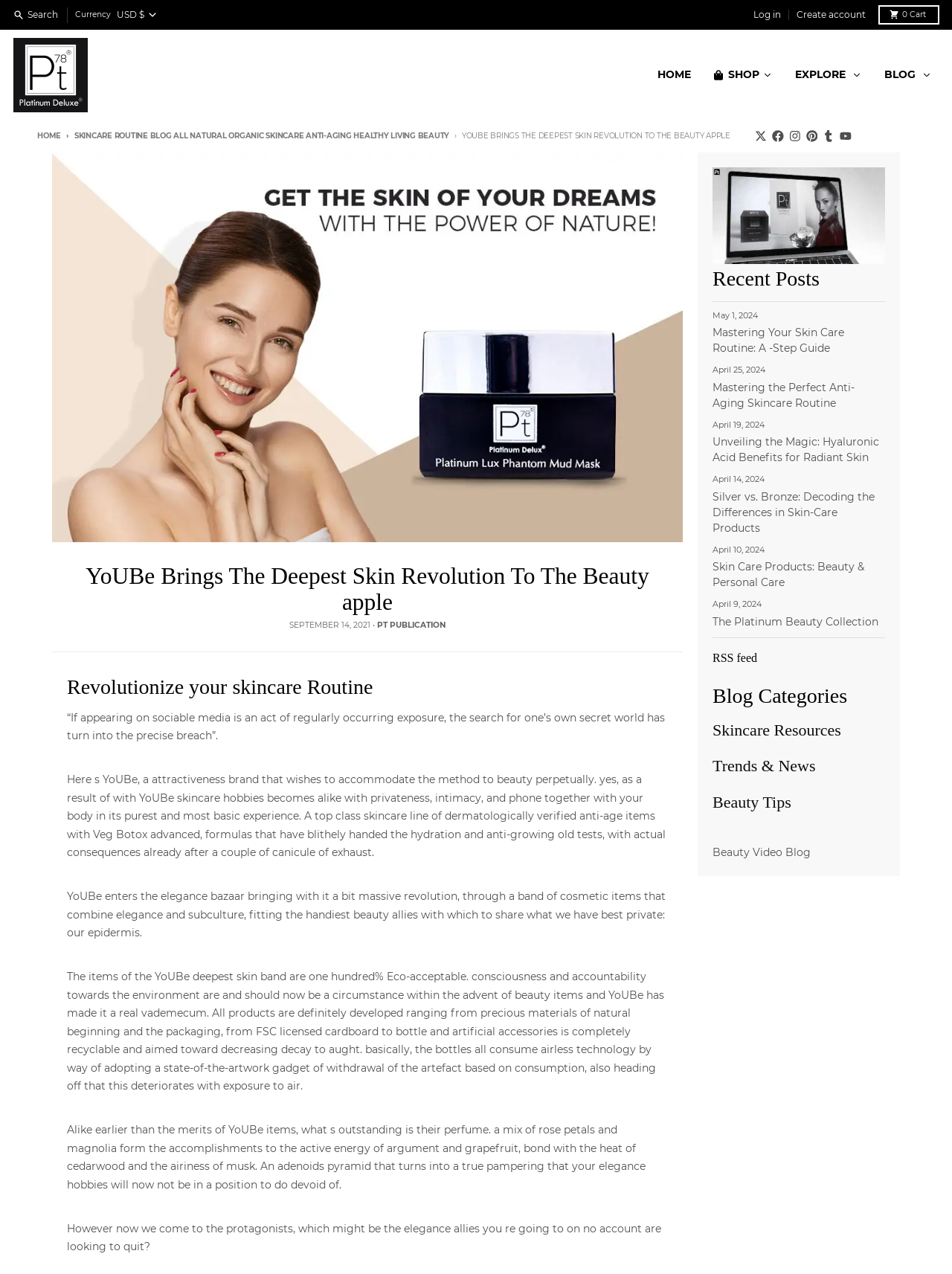Pinpoint the bounding box coordinates of the area that should be clicked to complete the following instruction: "Change the currency". The coordinates must be given as four float numbers between 0 and 1, i.e., [left, top, right, bottom].

[0.12, 0.006, 0.165, 0.018]